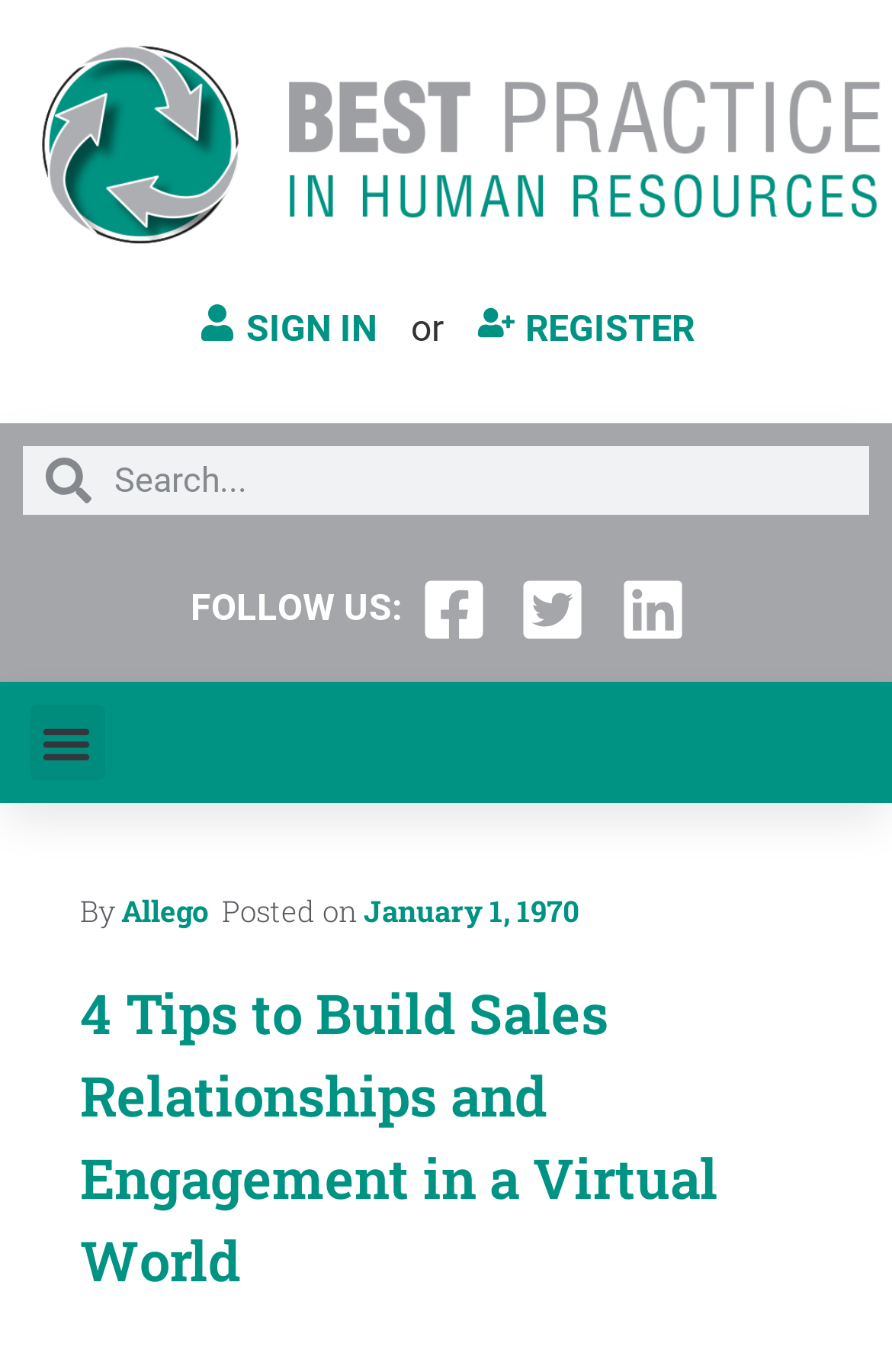Identify the bounding box coordinates for the region to click in order to carry out this instruction: "Sign in to the website". Provide the coordinates using four float numbers between 0 and 1, formatted as [left, top, right, bottom].

[0.196, 0.203, 0.447, 0.276]